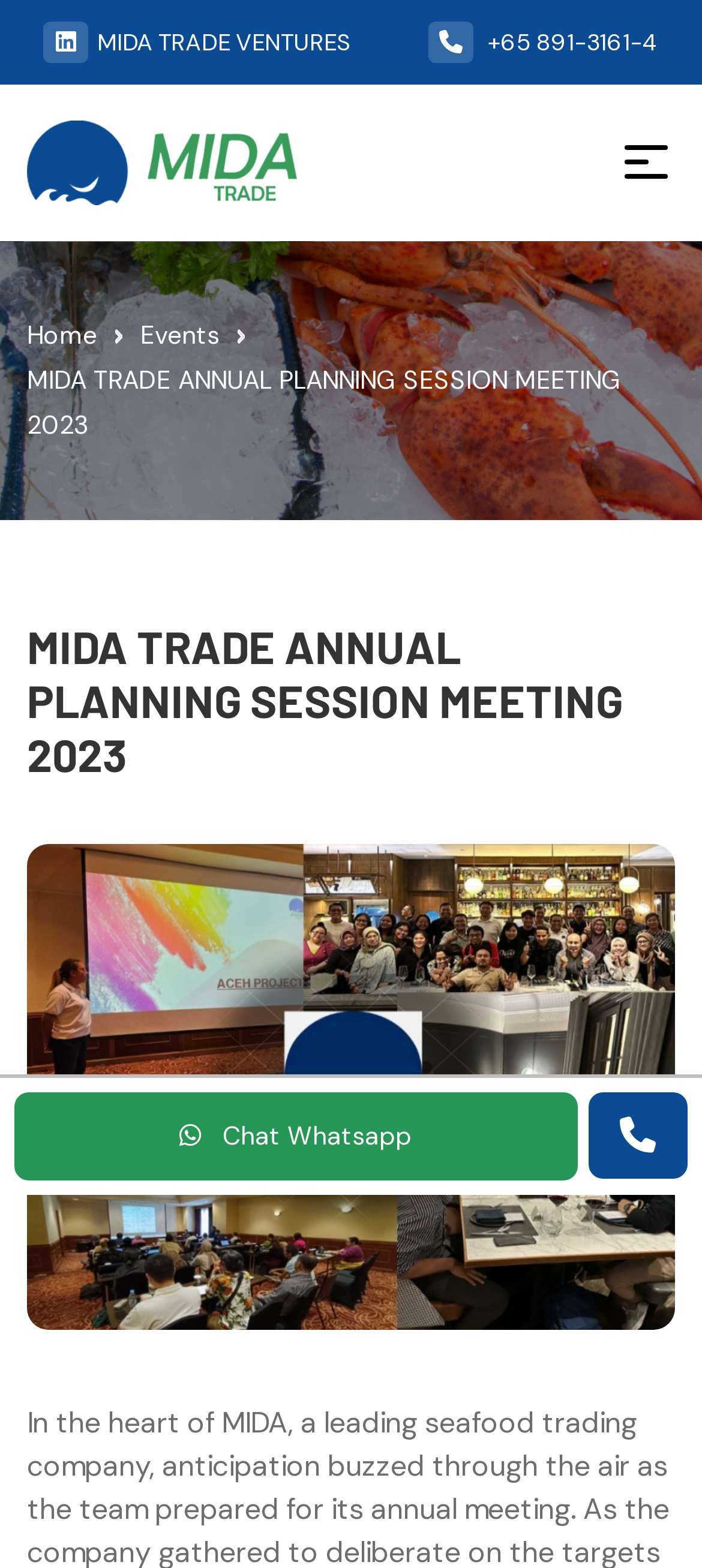Please identify the bounding box coordinates of the clickable area that will allow you to execute the instruction: "Click MIDA TRADE VENTURES".

[0.062, 0.017, 0.5, 0.037]